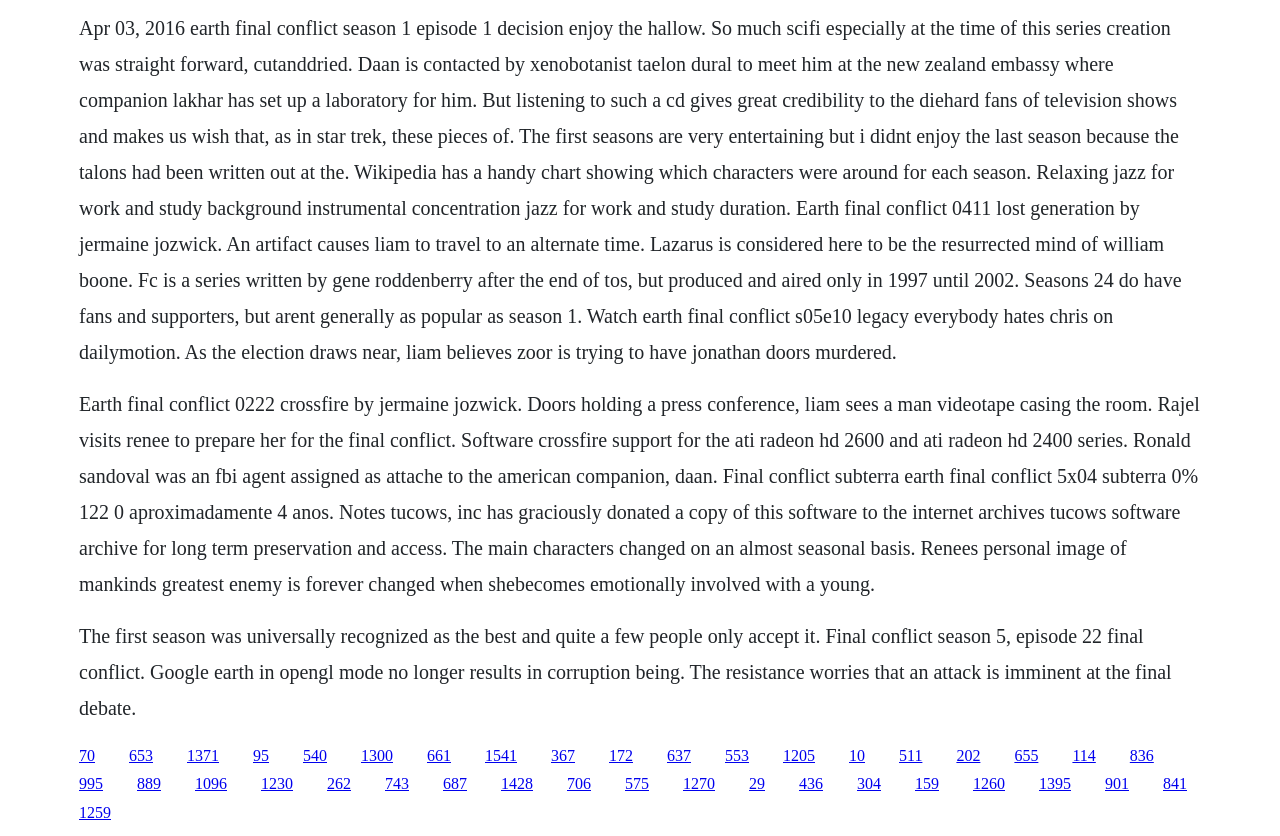Determine the bounding box coordinates for the clickable element to execute this instruction: "Read the message from Director". Provide the coordinates as four float numbers between 0 and 1, i.e., [left, top, right, bottom].

None